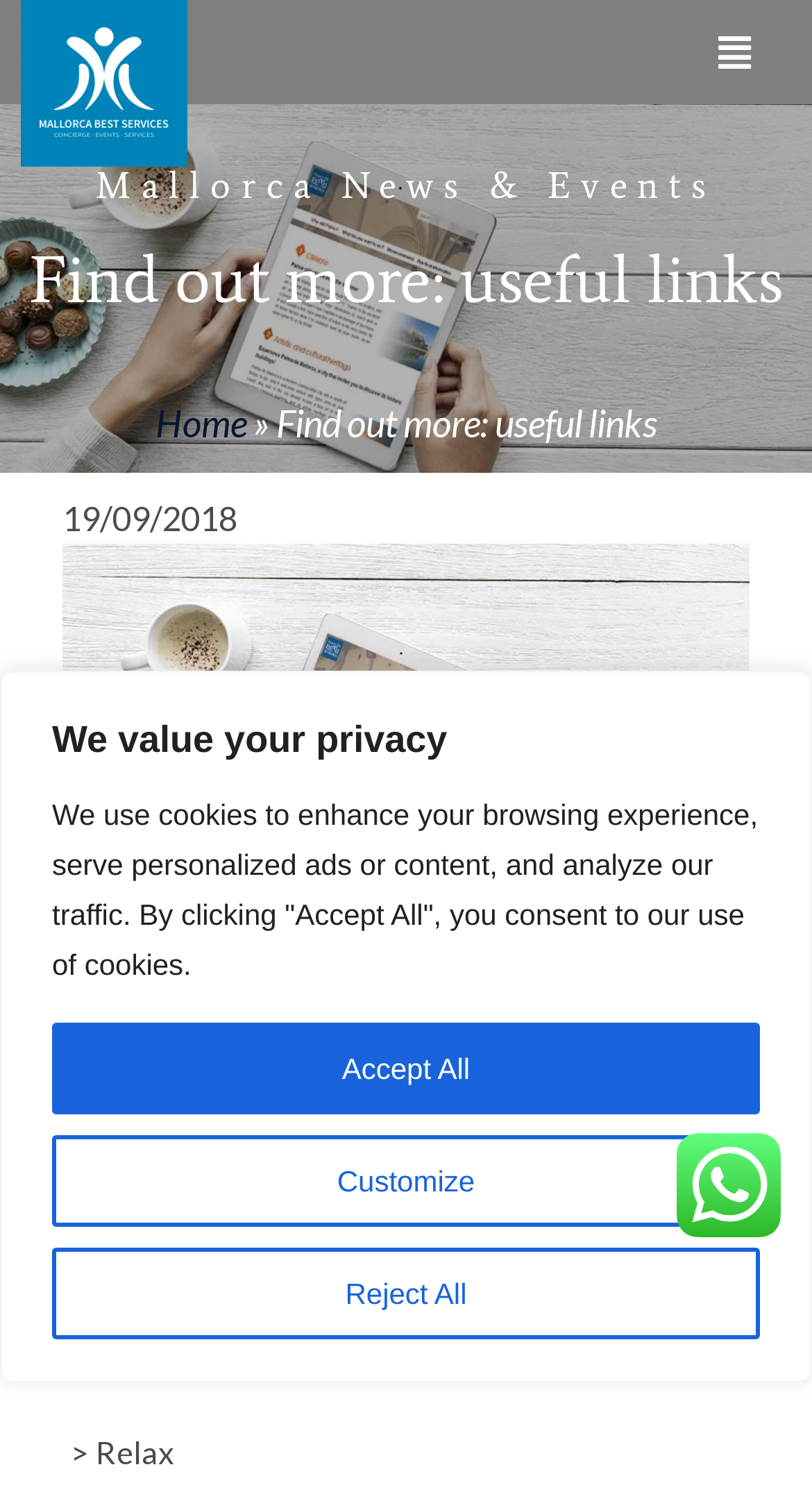Please give a succinct answer to the question in one word or phrase:
What are the categories listed on the webpage?

Events, Links, Relax, Tourism